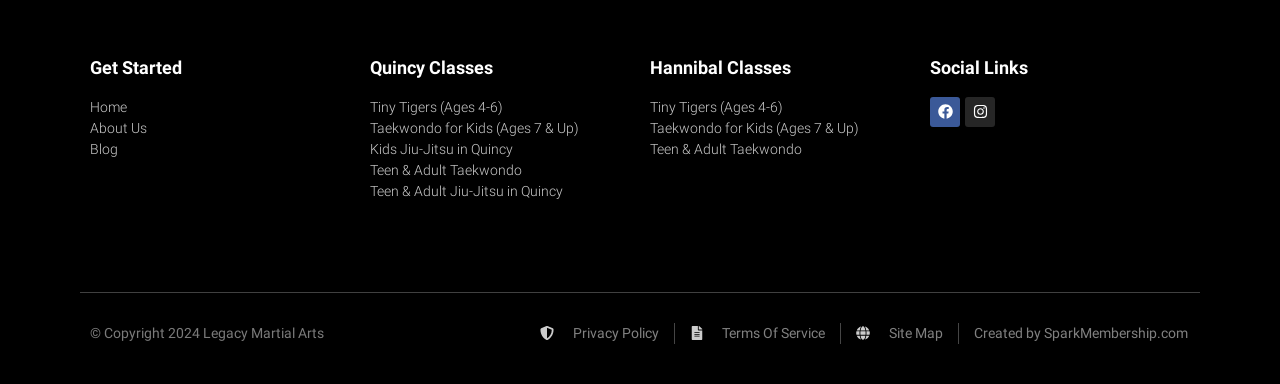Determine the bounding box coordinates for the HTML element mentioned in the following description: "About Us". The coordinates should be a list of four floats ranging from 0 to 1, represented as [left, top, right, bottom].

[0.07, 0.306, 0.273, 0.361]